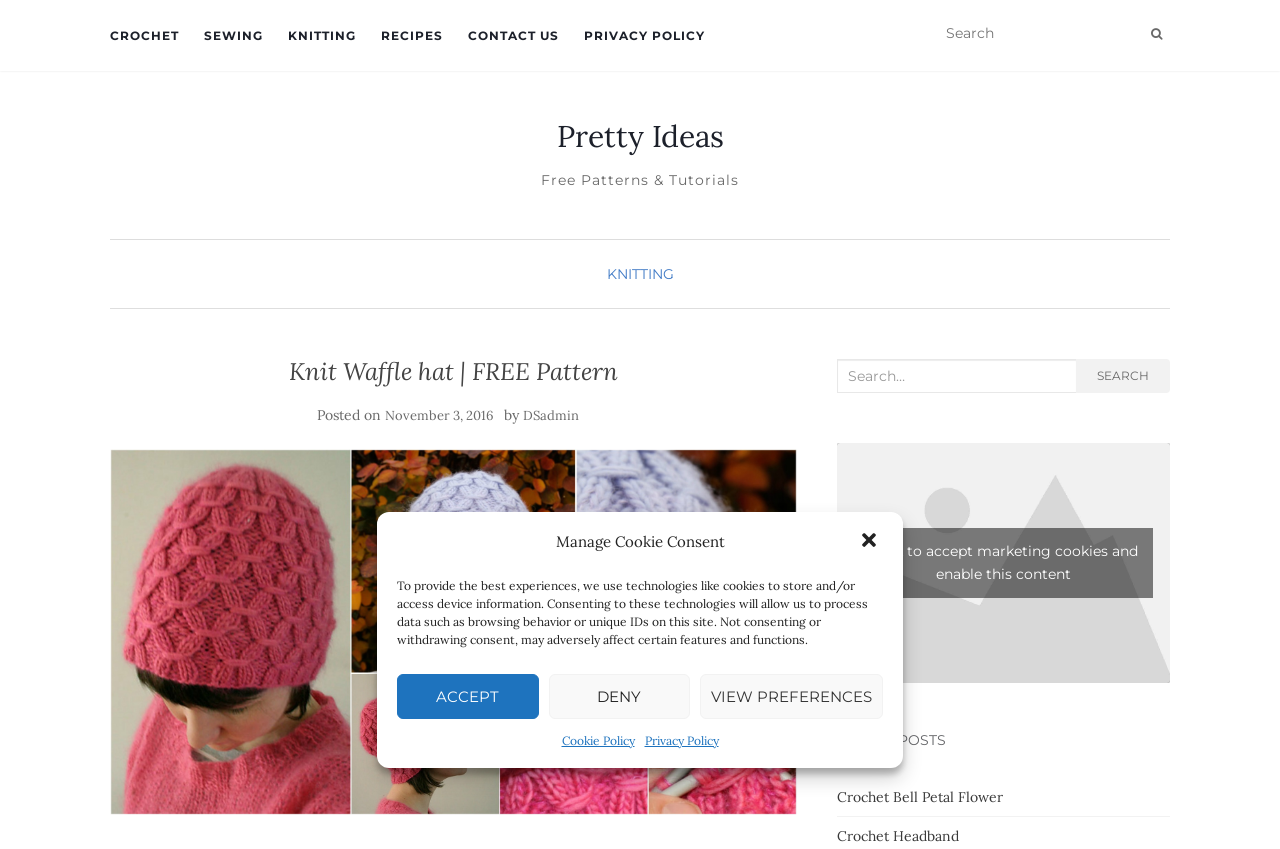Answer succinctly with a single word or phrase:
What is the date of the current article?

November 3, 2016